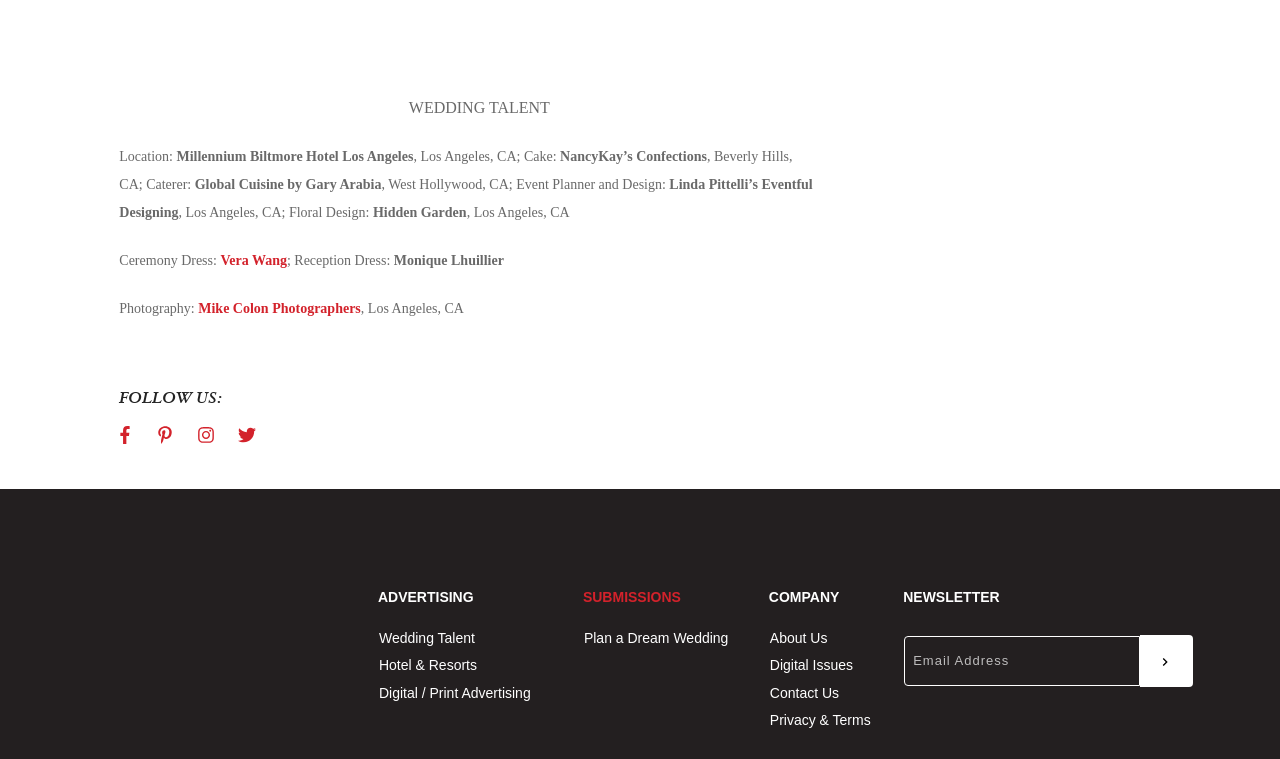Look at the image and answer the question in detail:
Who is the photographer?

I found the answer by looking at the 'Photography:' section, which is located in the middle of the webpage. The link 'Mike Colon Photographers' is listed as the photographer.